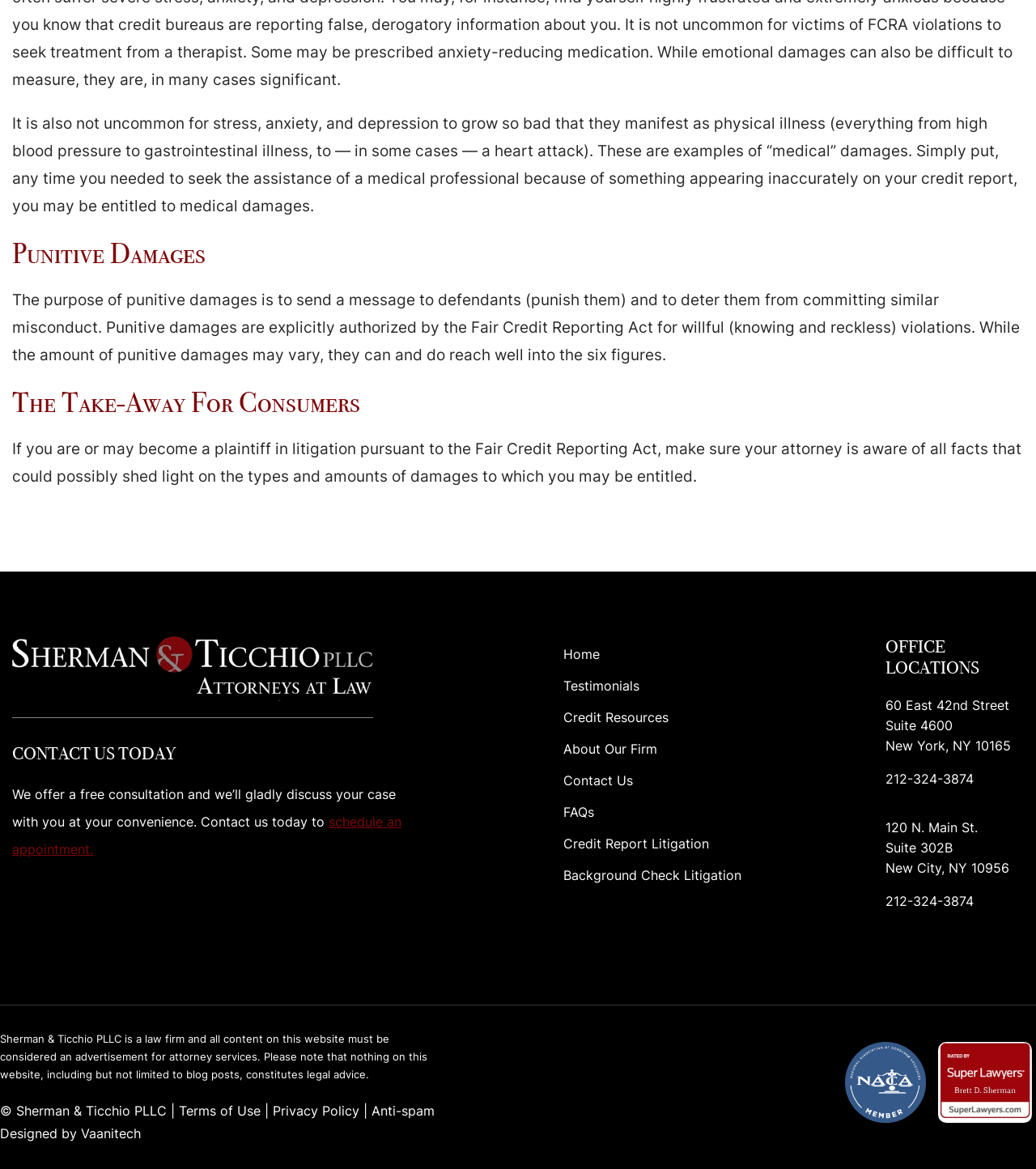Can you provide the bounding box coordinates for the element that should be clicked to implement the instruction: "Click the '212-324-3874' link"?

[0.855, 0.658, 0.988, 0.675]